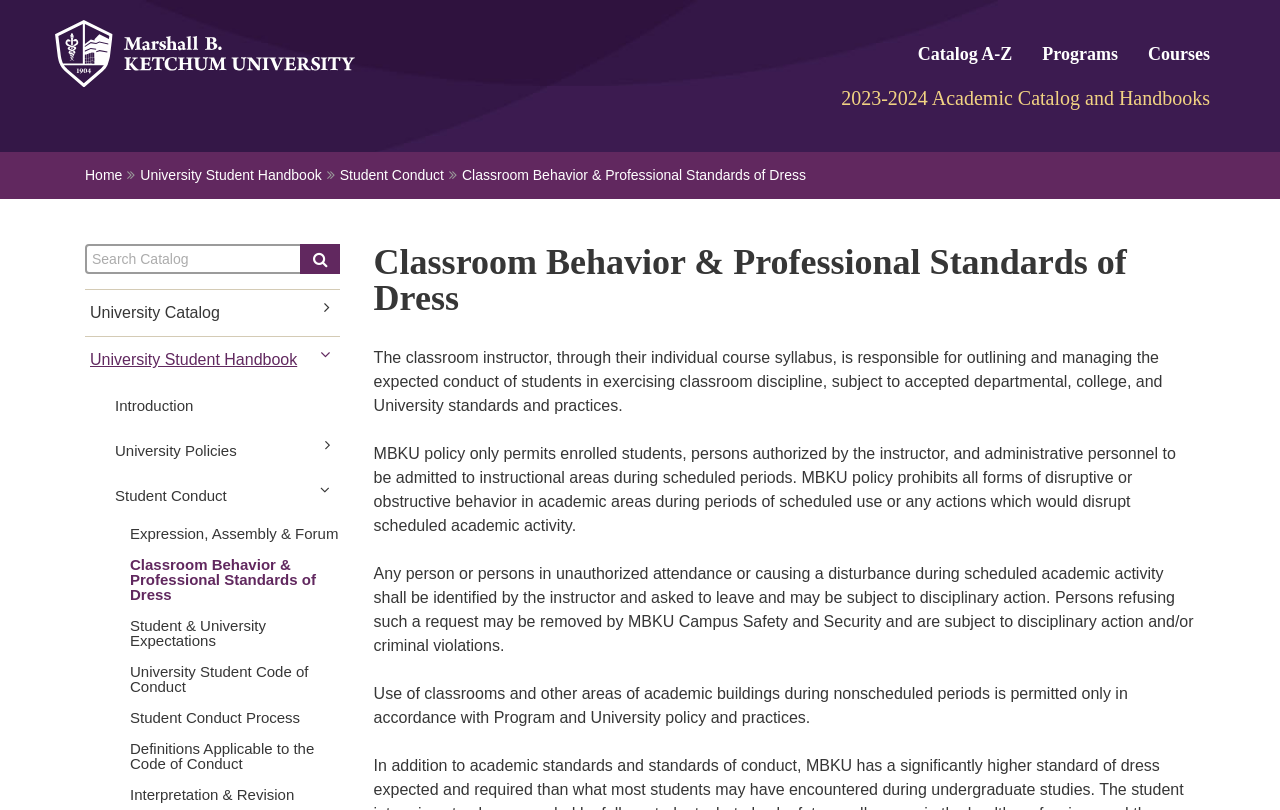What is the university's policy on classroom attendance?
Answer briefly with a single word or phrase based on the image.

Enrolled students and authorized personnel only